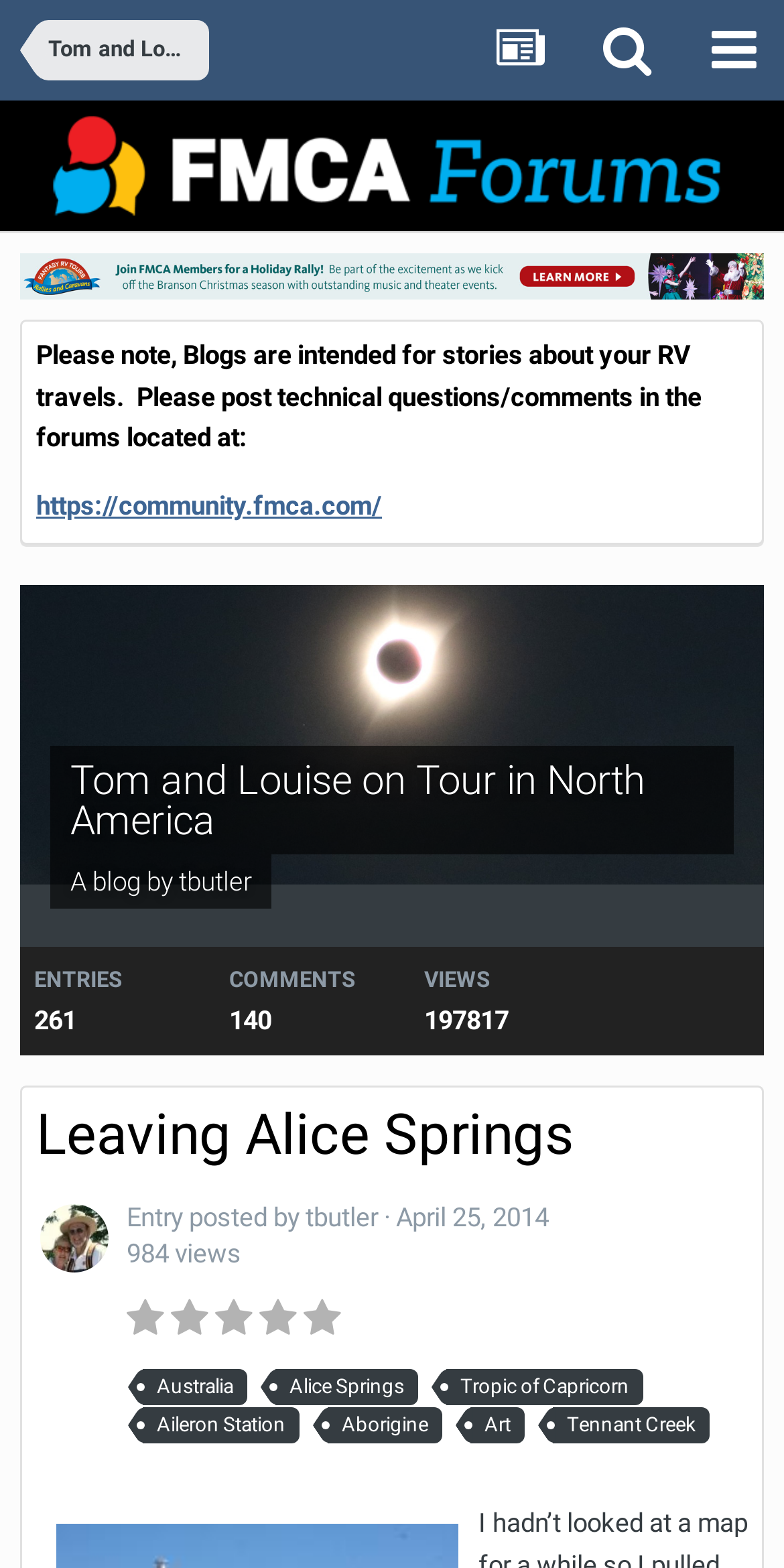Please determine the bounding box coordinates of the clickable area required to carry out the following instruction: "Share on Facebook". The coordinates must be four float numbers between 0 and 1, represented as [left, top, right, bottom].

None